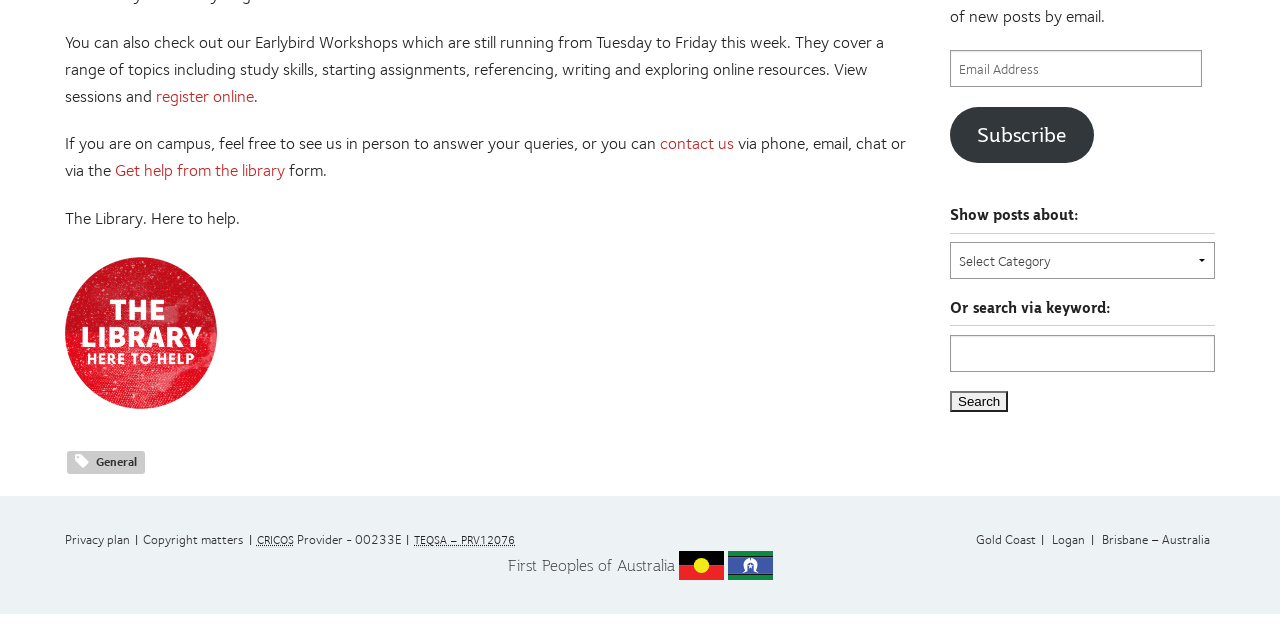Locate the bounding box coordinates for the element described below: "Australia". The coordinates must be four float values between 0 and 1, formatted as [left, top, right, bottom].

[0.908, 0.831, 0.945, 0.855]